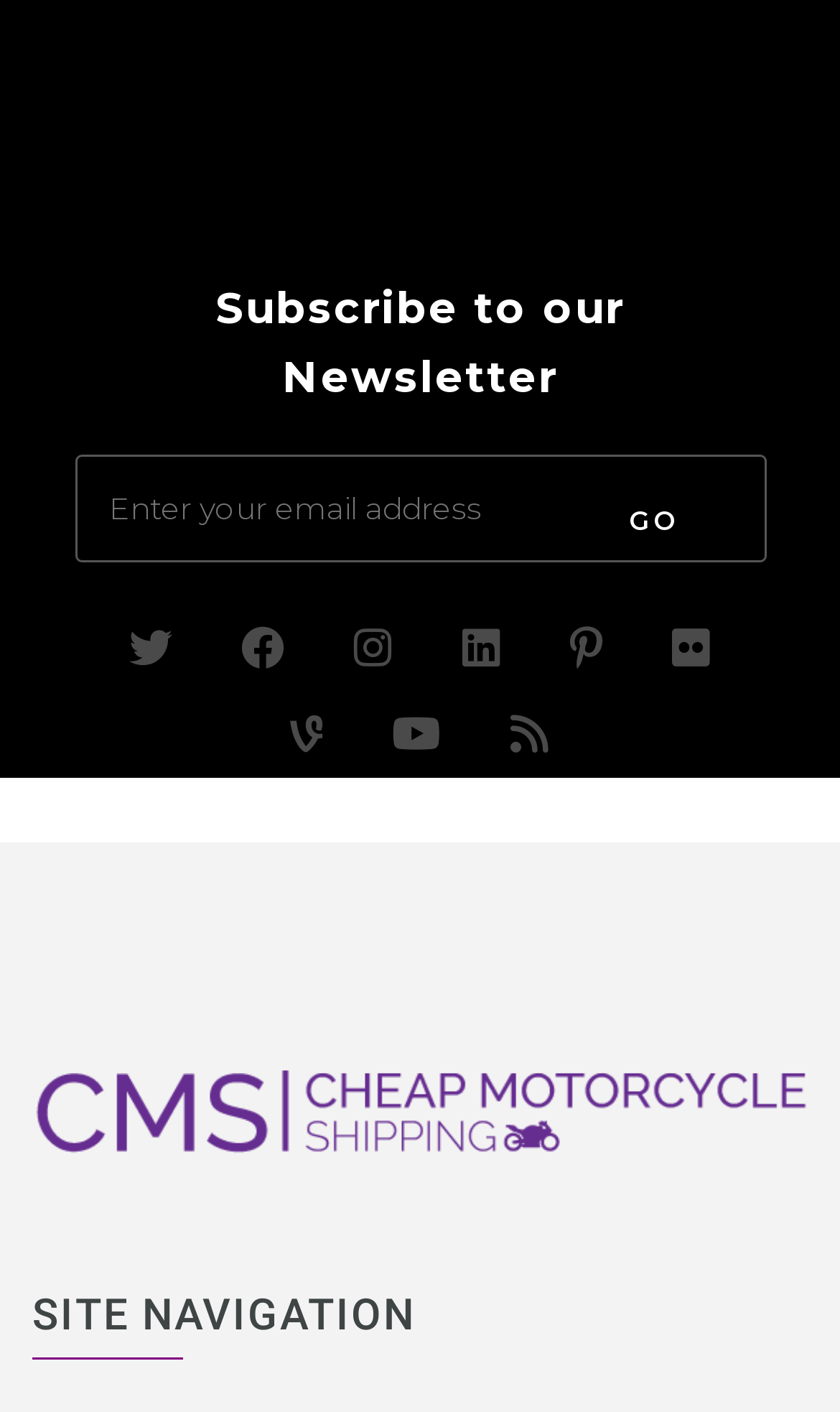Analyze the image and give a detailed response to the question:
What is the topic of the link at the bottom?

The link at the bottom of the webpage has an image with the text 'Best Cheap Motorcycle Shipping'. This suggests that the topic of the link is related to motorcycle shipping.